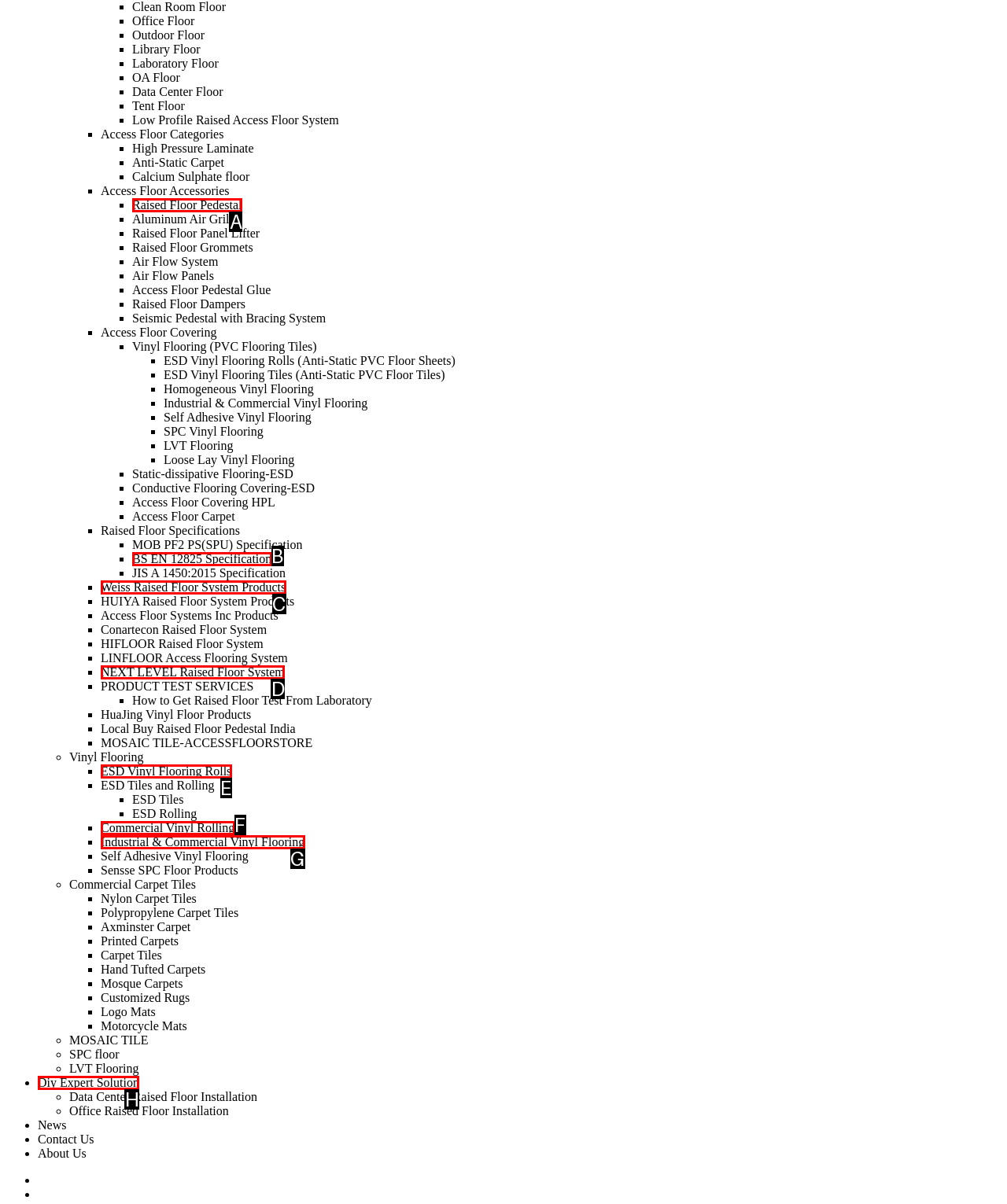Select the HTML element that matches the description: Weiss Raised Floor System Products
Respond with the letter of the correct choice from the given options directly.

C